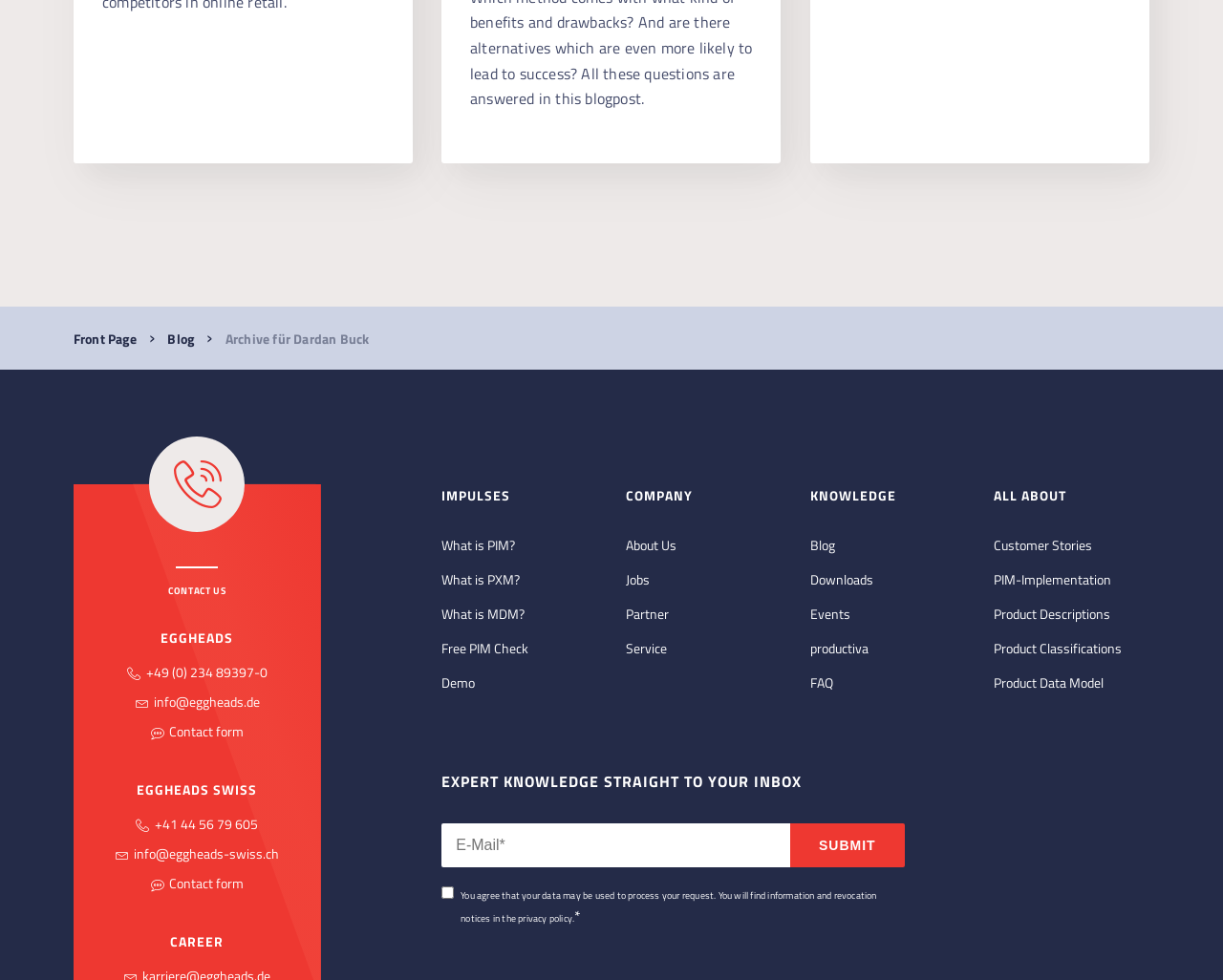Show the bounding box coordinates of the element that should be clicked to complete the task: "Click on the 'CONTACT US' link".

[0.137, 0.595, 0.185, 0.61]